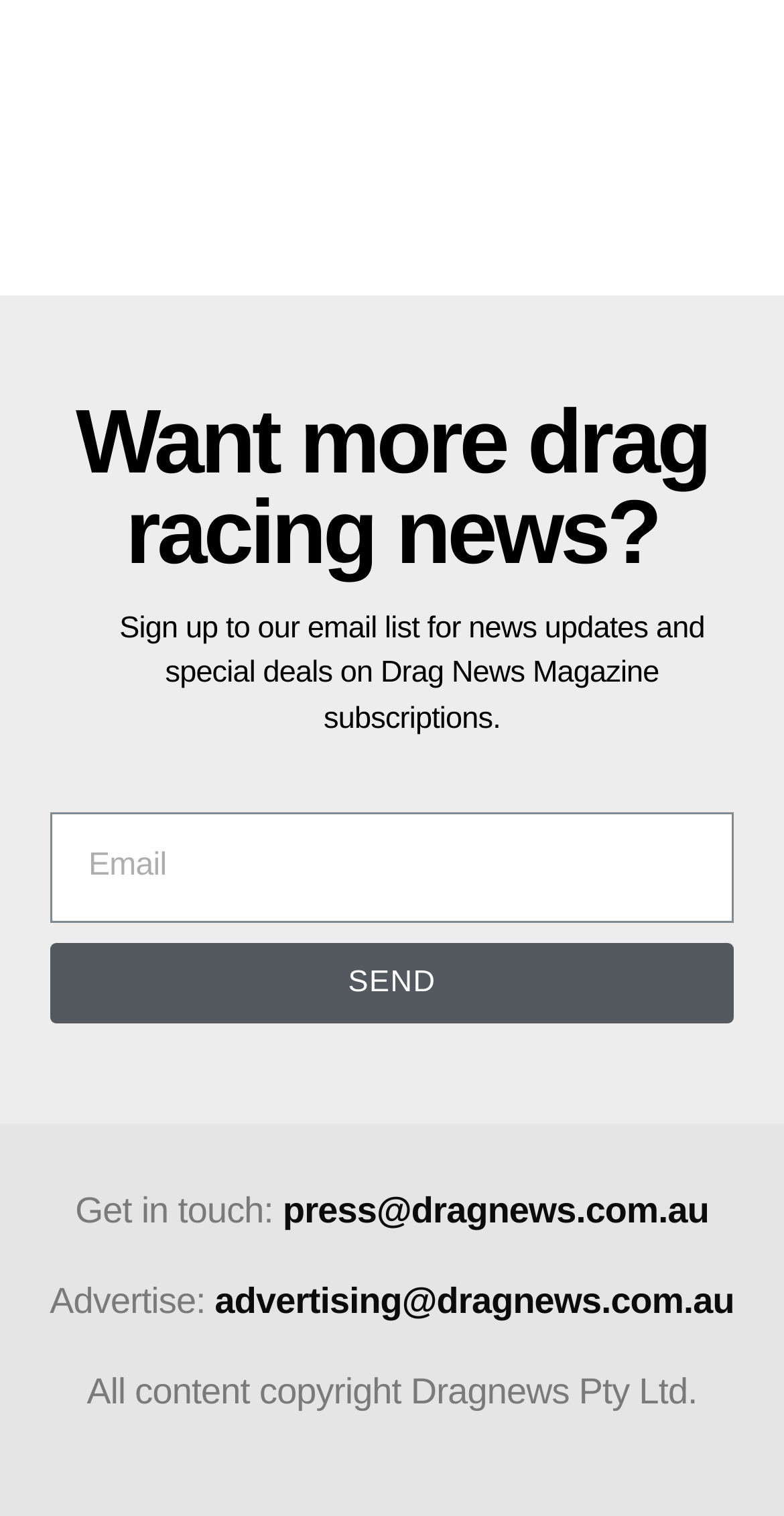Please find the bounding box for the UI component described as follows: "name="form_fields[email]" placeholder="Email"".

[0.064, 0.536, 0.936, 0.608]